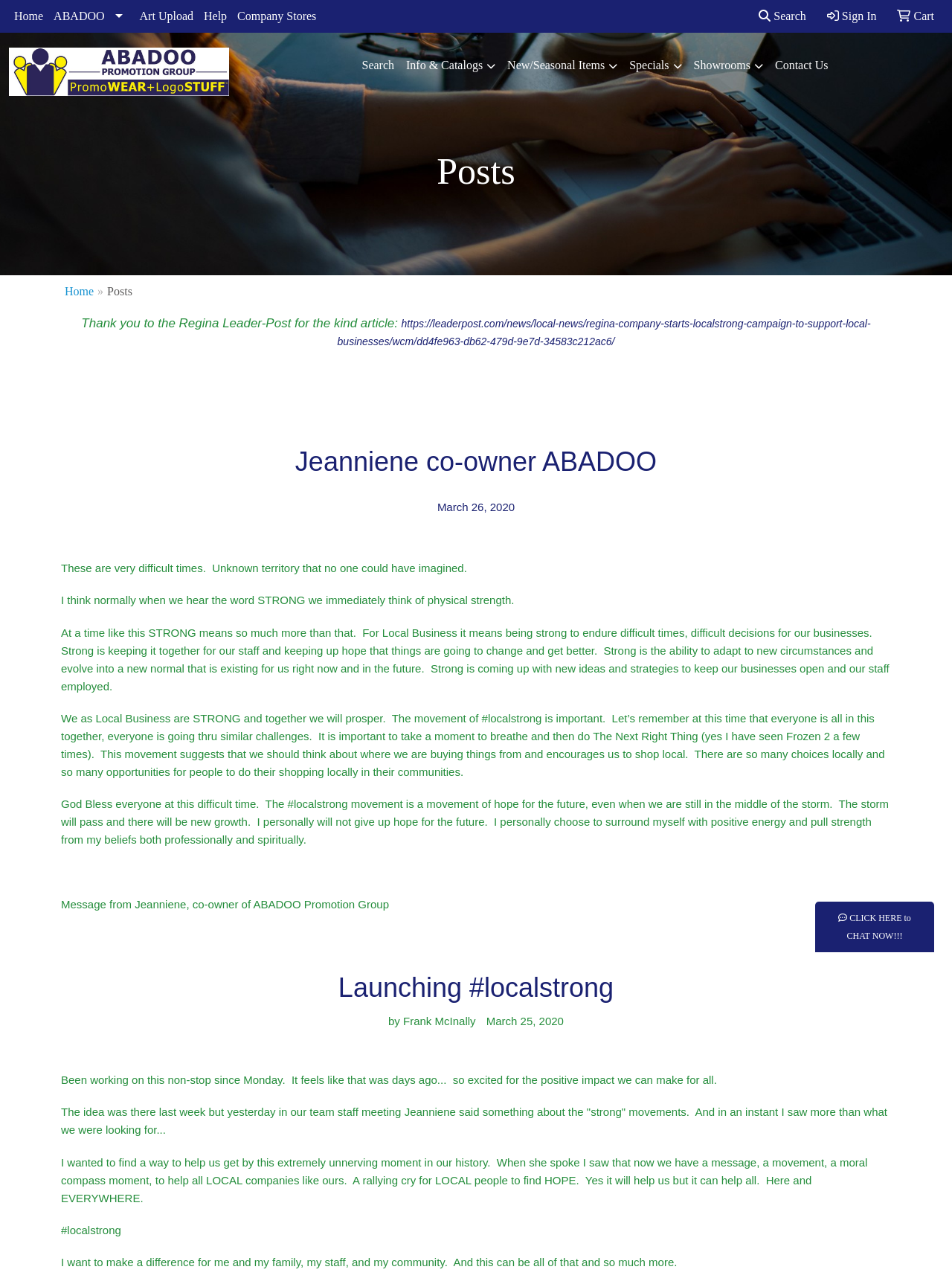Given the element description Info & Catalogs, predict the bounding box coordinates for the UI element in the webpage screenshot. The format should be (top-left x, top-left y, bottom-right x, bottom-right y), and the values should be between 0 and 1.

[0.42, 0.037, 0.527, 0.065]